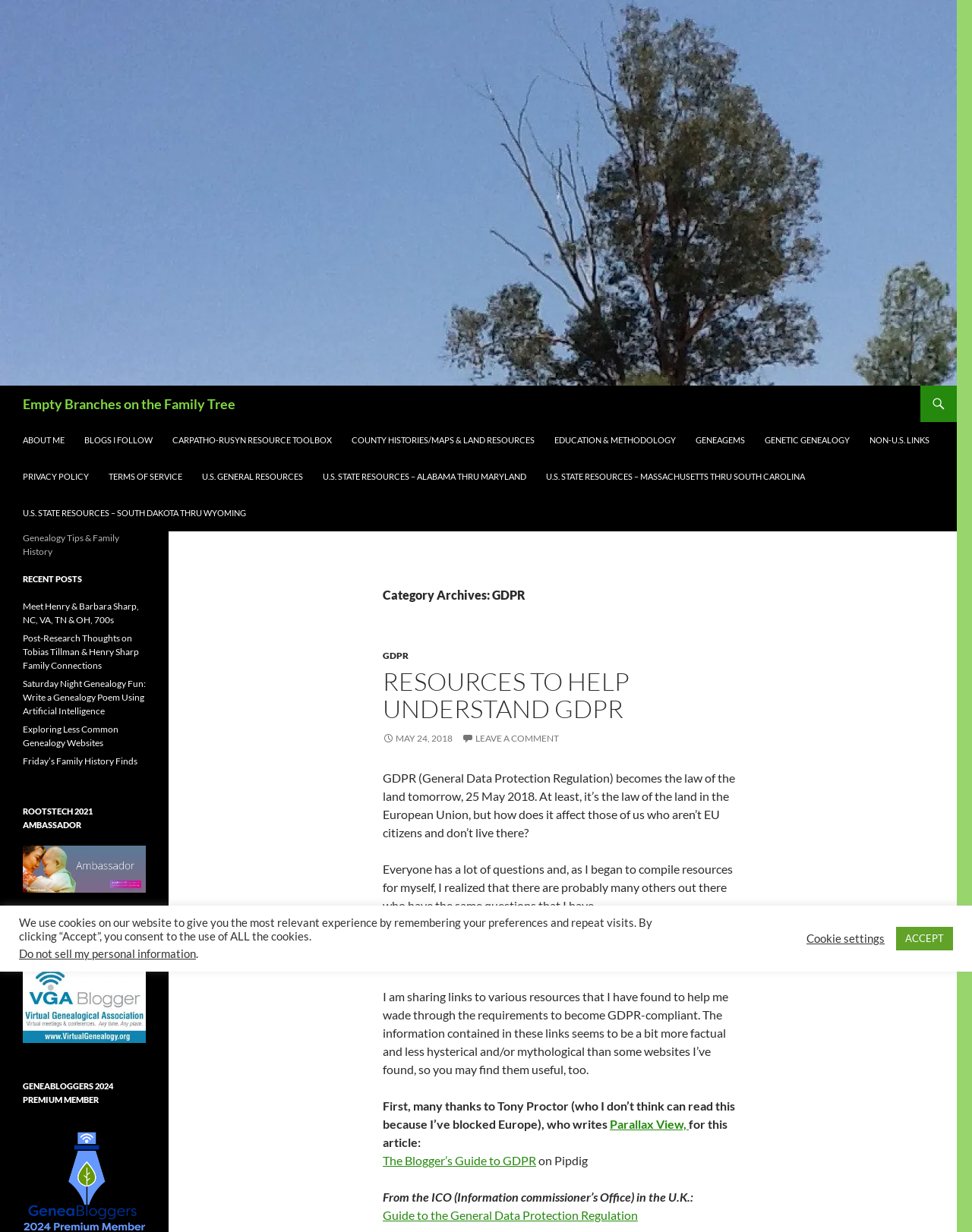Identify the bounding box for the UI element described as: "Peanut oil extraction plant". Ensure the coordinates are four float numbers between 0 and 1, formatted as [left, top, right, bottom].

None